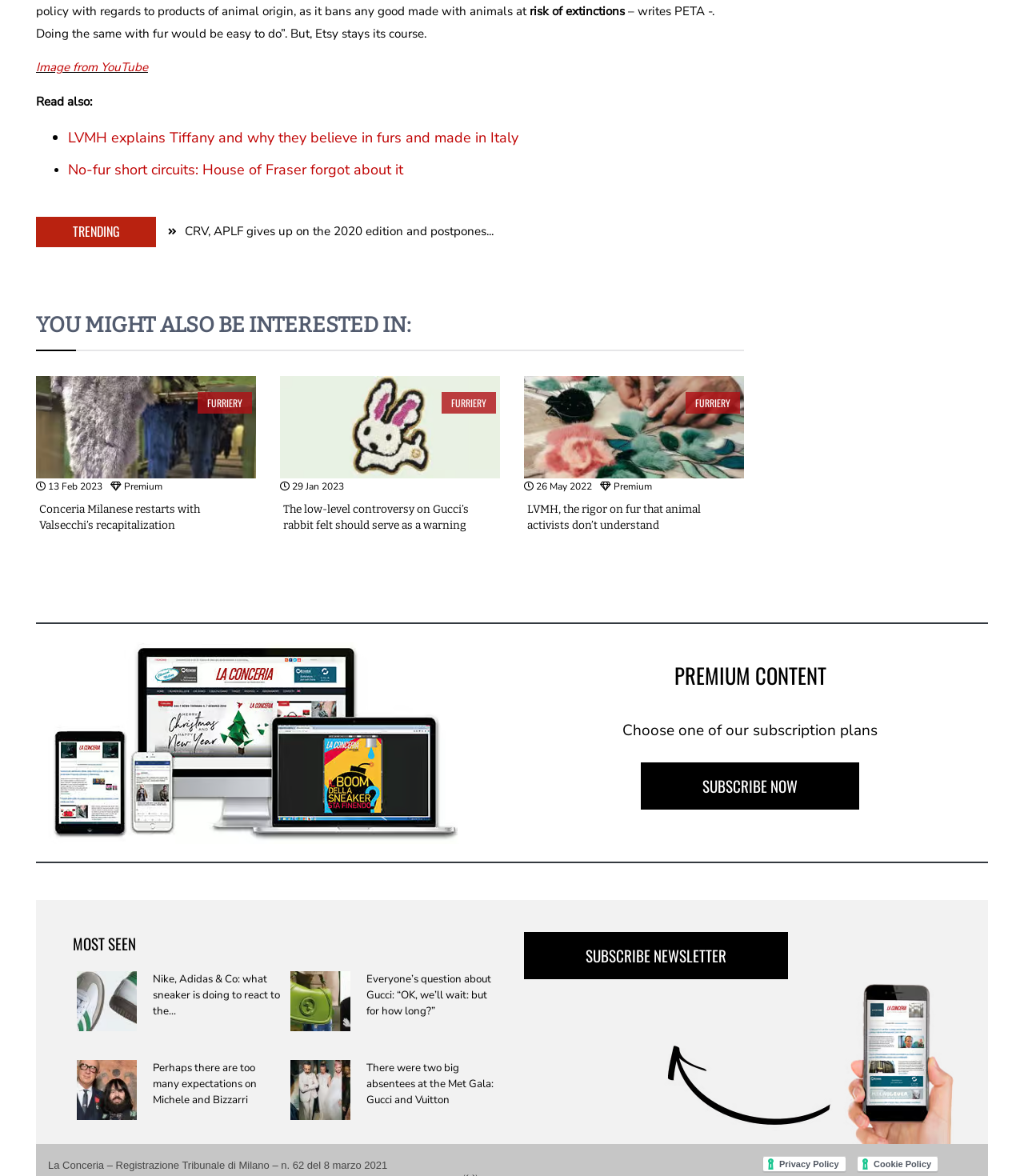Based on the element description LinkedIn, identify the bounding box of the UI element in the given webpage screenshot. The coordinates should be in the format (top-left x, top-left y, bottom-right x, bottom-right y) and must be between 0 and 1.

None